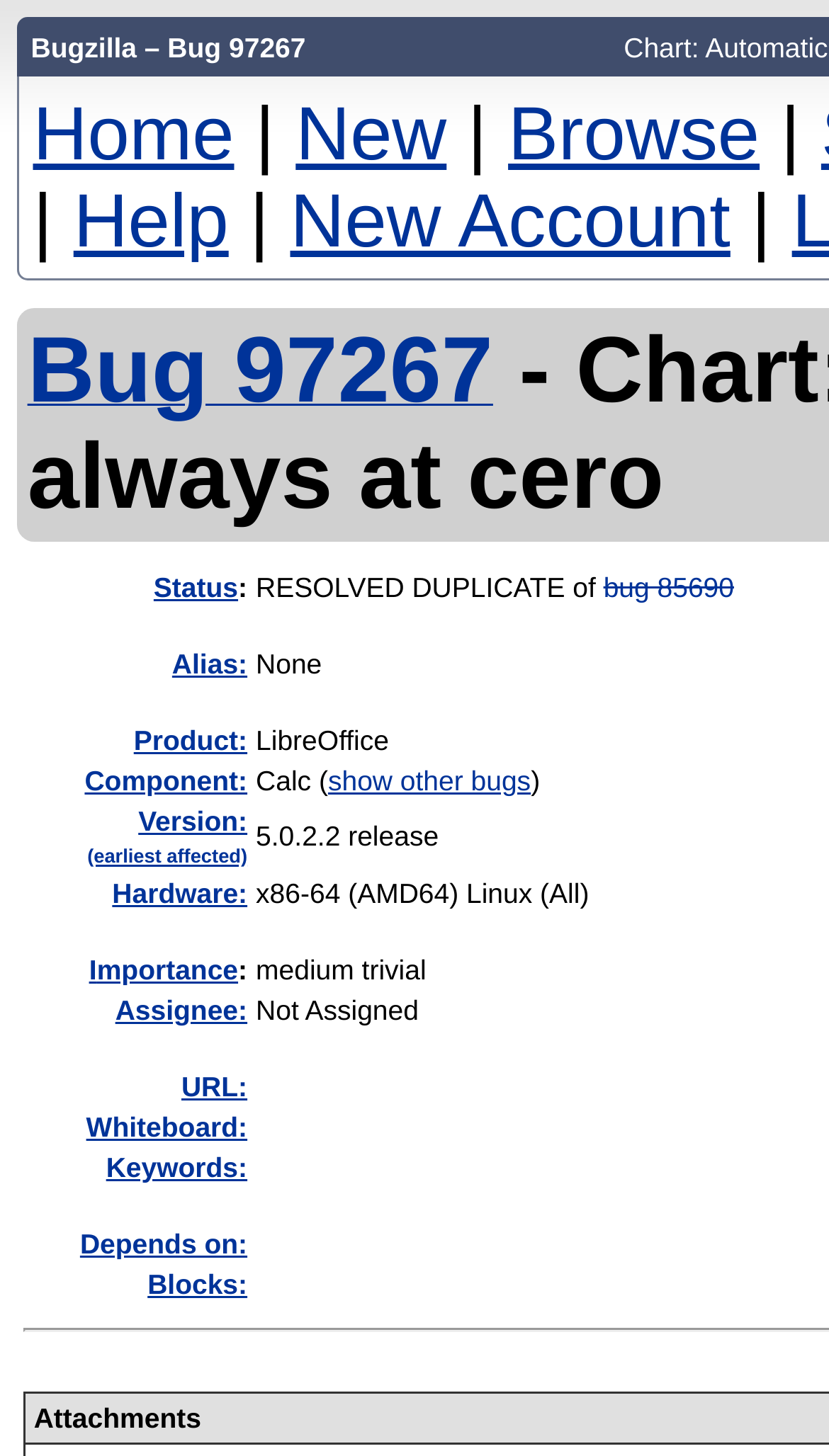Given the element description "Help", identify the bounding box of the corresponding UI element.

[0.089, 0.122, 0.276, 0.18]